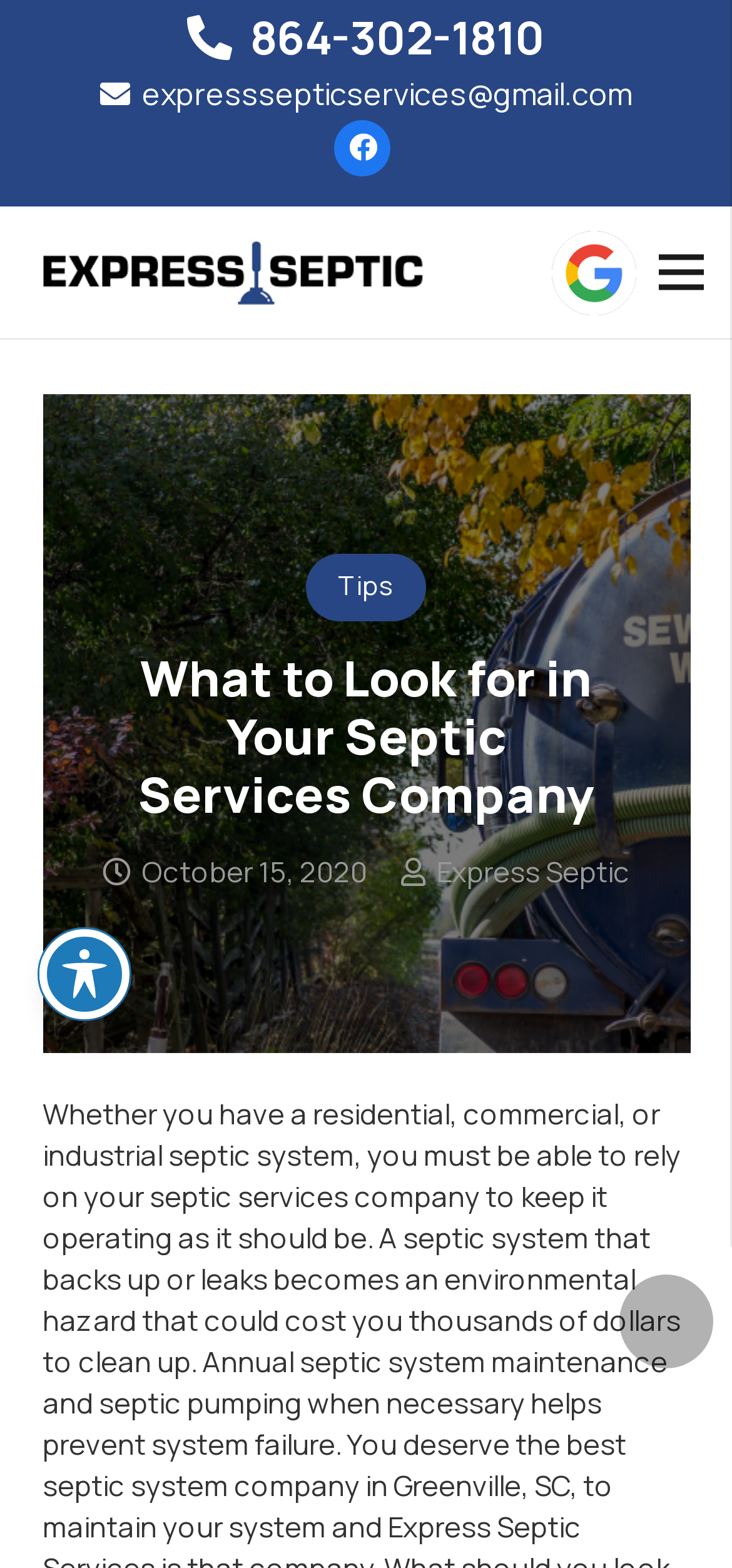Please specify the bounding box coordinates for the clickable region that will help you carry out the instruction: "Learn more about Packaging Box Paper".

None